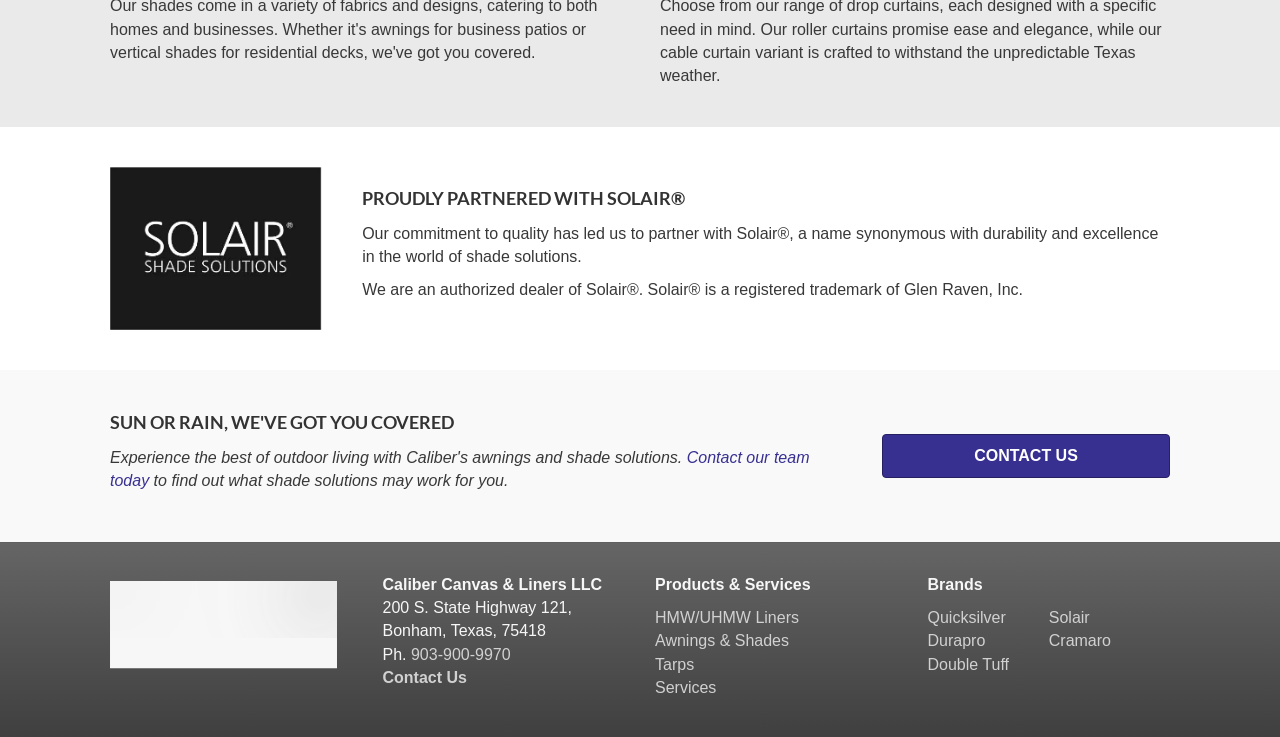Determine the bounding box coordinates of the clickable element necessary to fulfill the instruction: "Get started with a 30-day free trial". Provide the coordinates as four float numbers within the 0 to 1 range, i.e., [left, top, right, bottom].

None